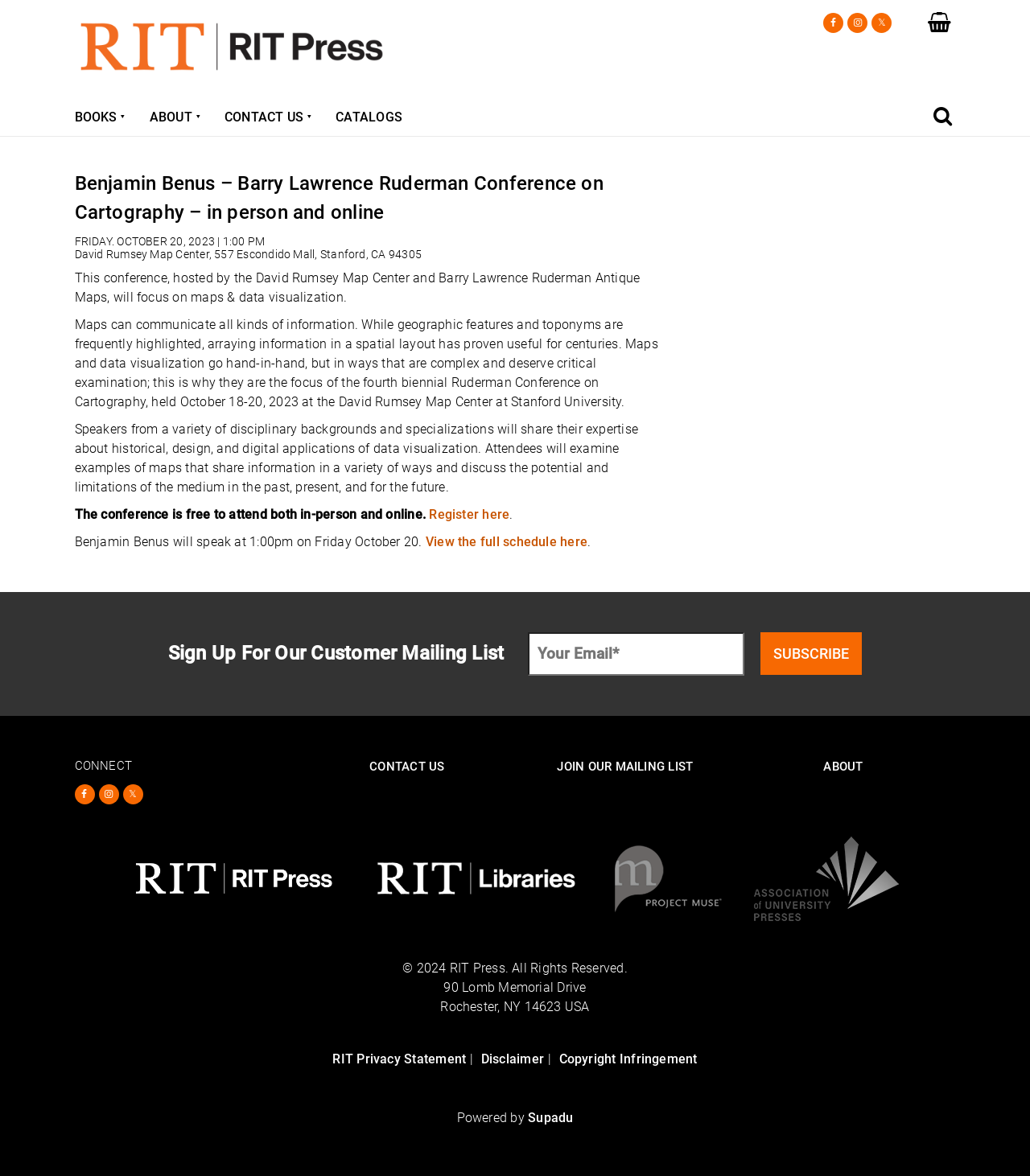Identify the text that serves as the heading for the webpage and generate it.

Benjamin Benus – Barry Lawrence Ruderman Conference on Cartography – in person and online